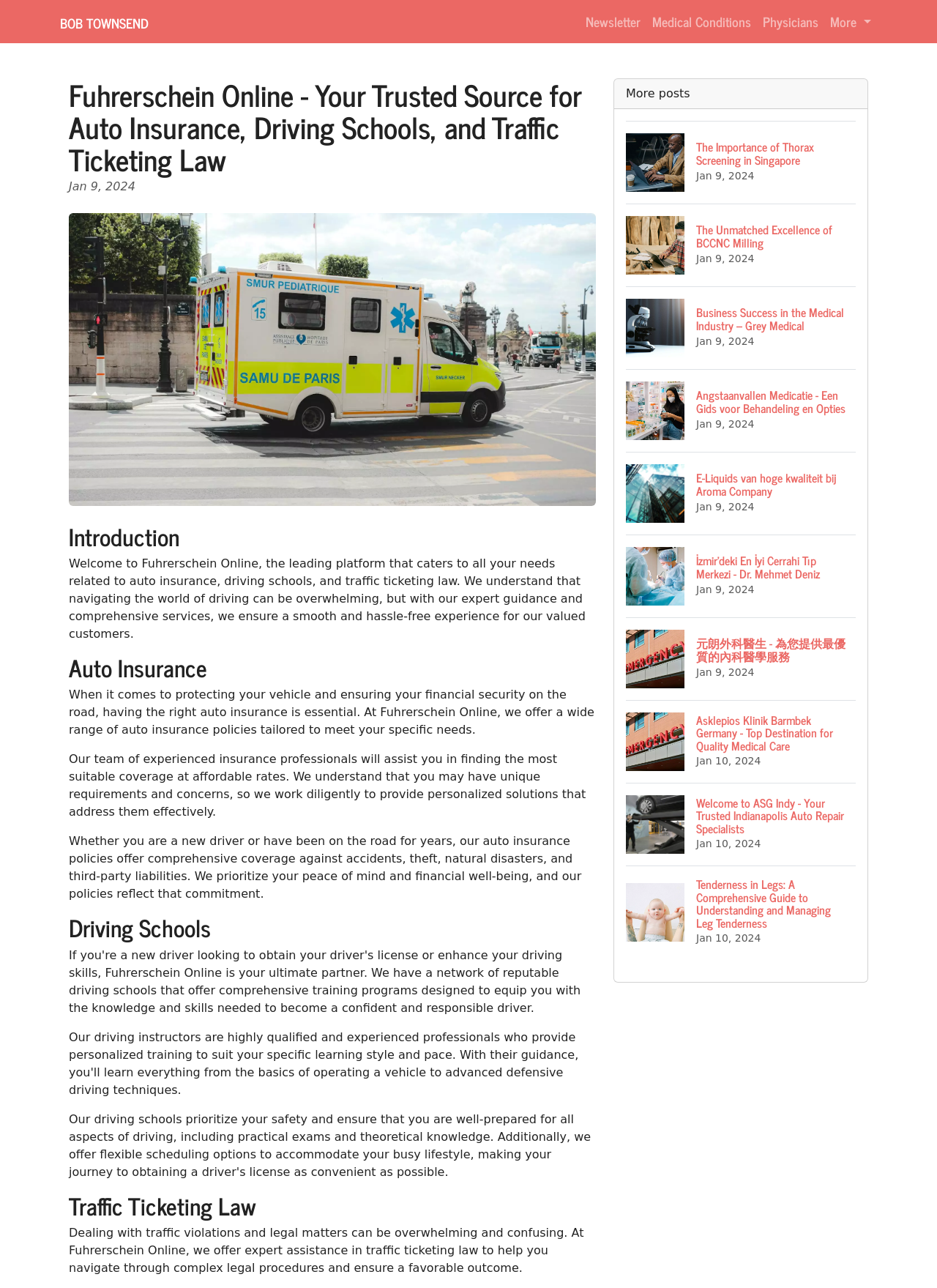Generate an in-depth caption that captures all aspects of the webpage.

The webpage is titled "Fuhrerschein Online - Your One-Stop Solution for Auto Insurance, Driving Schools, and Traffic Ticketing Law". At the top, there are several links, including "BOB TOWNSEND", "Newsletter", "Medical Conditions", "Physicians", and "More", which is a dropdown button. 

Below the links, there is a header section with a heading that reads "Fuhrerschein Online - Your Trusted Source for Auto Insurance, Driving Schools, and Traffic Ticketing Law". Next to the heading, there is a date "Jan 9, 2024". Below the date, there is an image. 

The main content of the webpage is divided into three sections: "Introduction", "Auto Insurance", and "Driving Schools". The "Introduction" section welcomes users to Fuhrerschein Online and explains that the platform provides comprehensive services for auto insurance, driving schools, and traffic ticketing law. 

The "Auto Insurance" section discusses the importance of having the right auto insurance policy and how Fuhrerschein Online can assist users in finding suitable coverage. There are three paragraphs of text in this section, explaining the benefits of their auto insurance policies.

The "Driving Schools" section is a heading, but there is no corresponding text. 

The "Traffic Ticketing Law" section explains that Fuhrerschein Online offers expert assistance in traffic ticketing law to help users navigate complex legal procedures.

Below the main content, there are several links to news articles or blog posts, each with an image and a heading. The articles are dated January 9 or 10, 2024, and have titles such as "The Importance of Thorax Screening in Singapore", "The Unmatched Excellence of BCCNC Milling", and "Welcome to ASG Indy - Your Trusted Indianapolis Auto Repair Specialists".